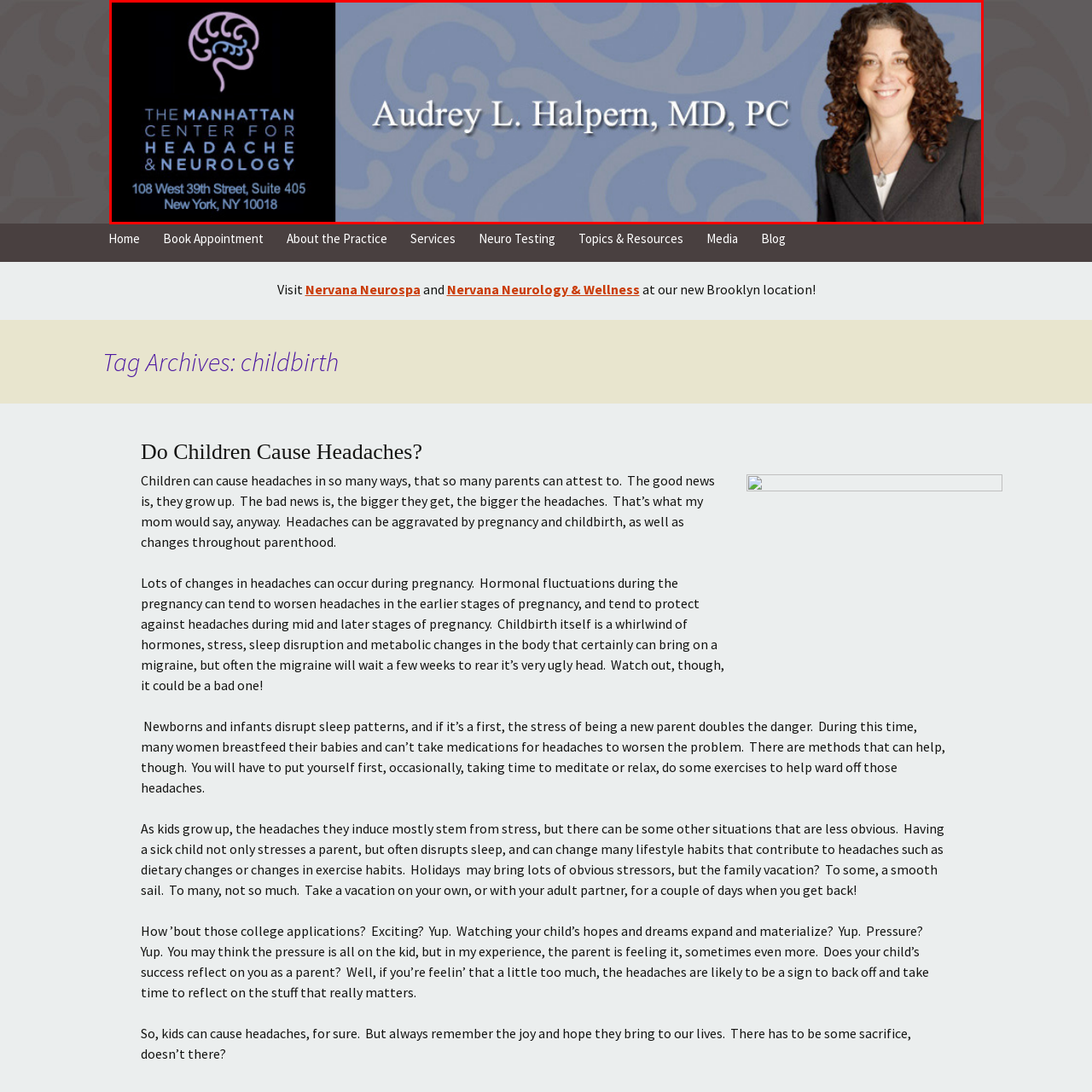Using the image highlighted in the red border, answer the following question concisely with a word or phrase:
What is the field of expertise of the center?

Neurology